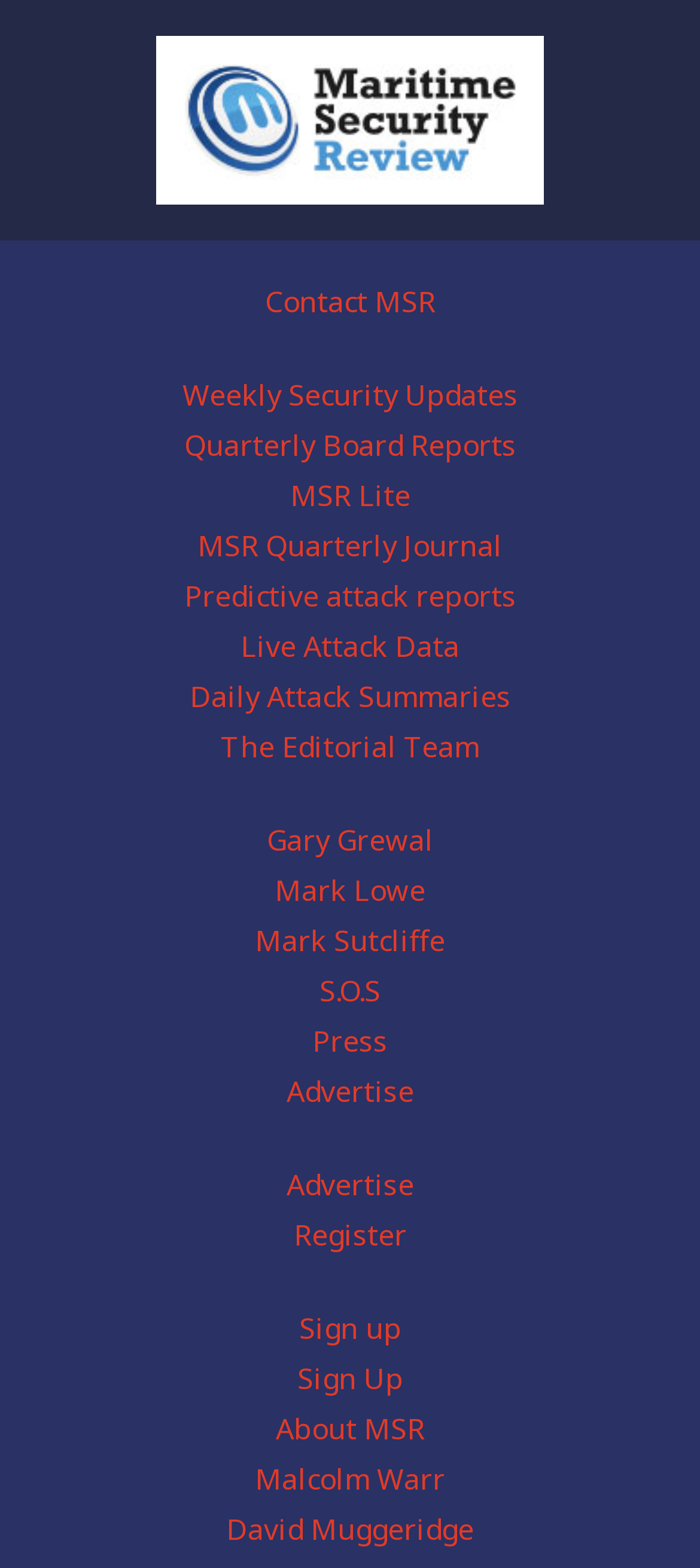Using the provided element description, identify the bounding box coordinates as (top-left x, top-left y, bottom-right x, bottom-right y). Ensure all values are between 0 and 1. Description: Mark Lowe

[0.392, 0.555, 0.608, 0.58]